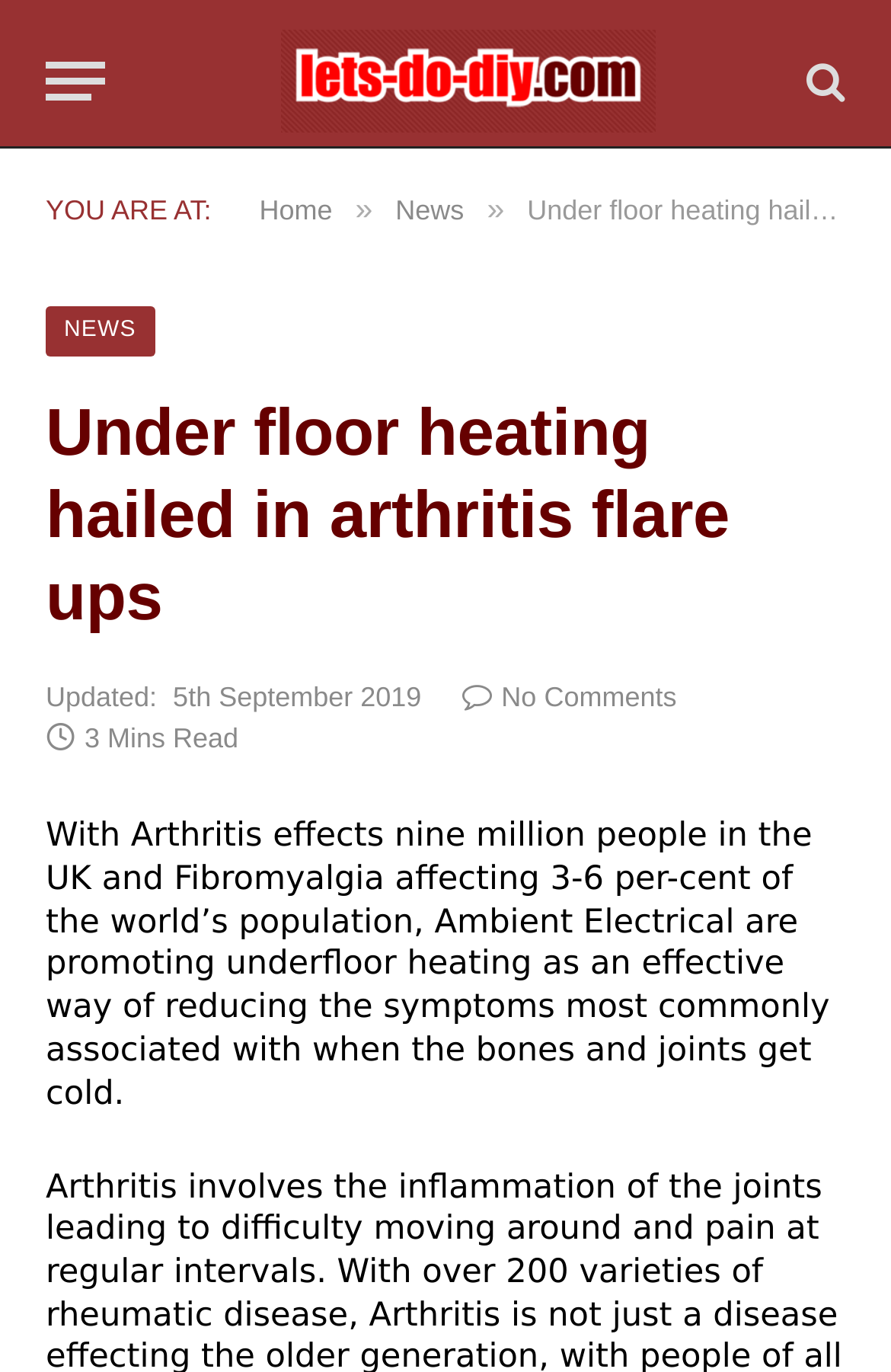How long does it take to read this article?
Respond to the question with a well-detailed and thorough answer.

The text '3 Mins Read' is displayed below the heading, indicating that it takes approximately 3 minutes to read this article.